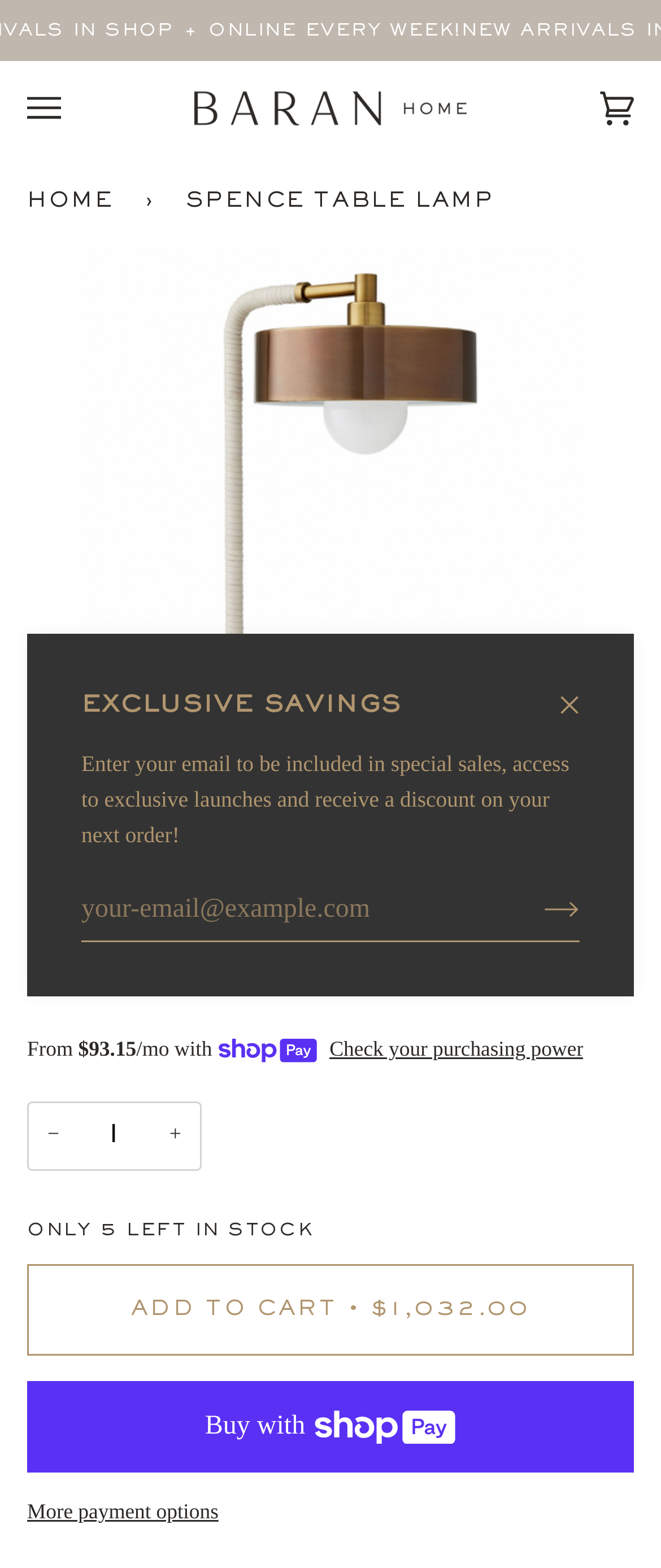Provide your answer in one word or a succinct phrase for the question: 
How many items are left in stock?

5